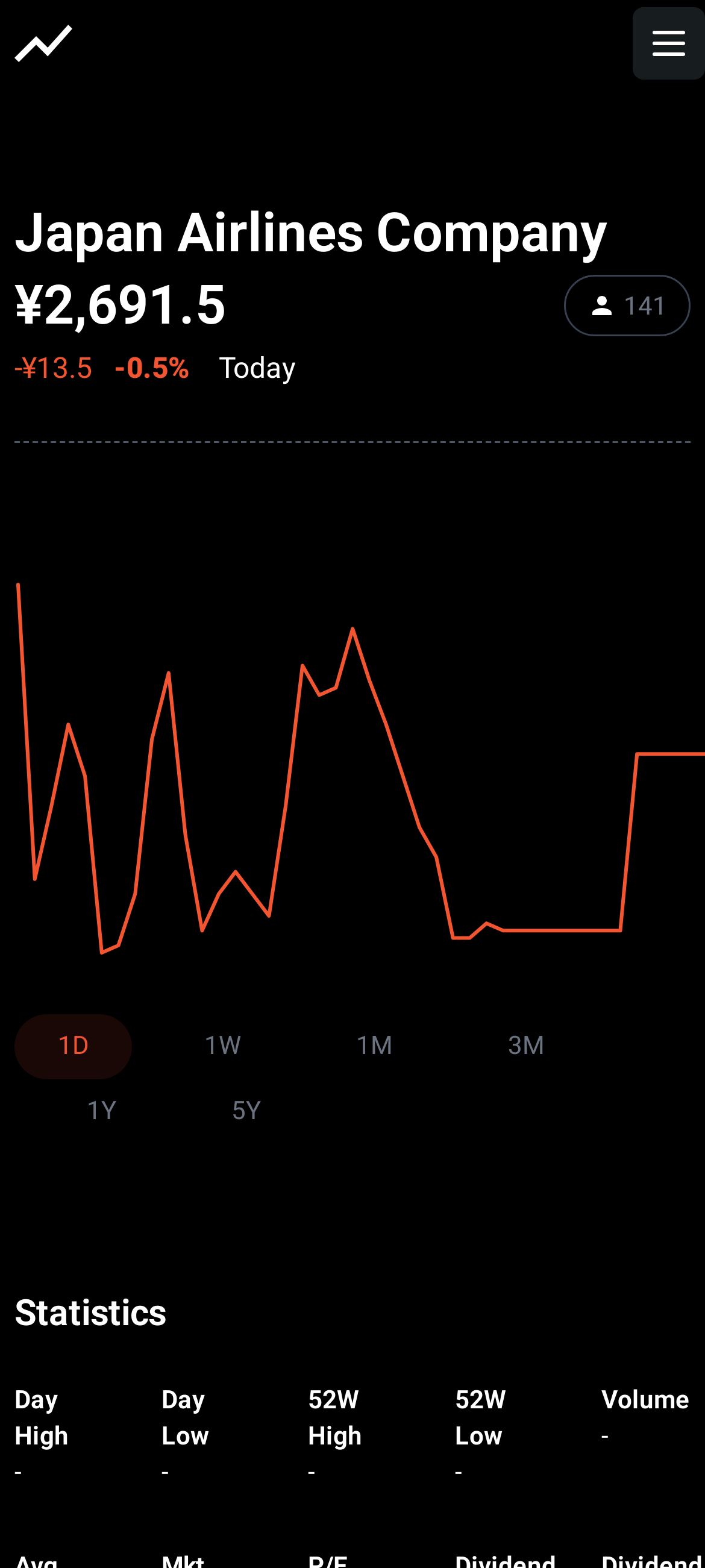What is the current stock price of Japan Airlines Company?
Provide a well-explained and detailed answer to the question.

The current stock price of Japan Airlines Company can be found on the webpage, specifically in the element with the text '¥2,691.5', which is located near the top of the page.